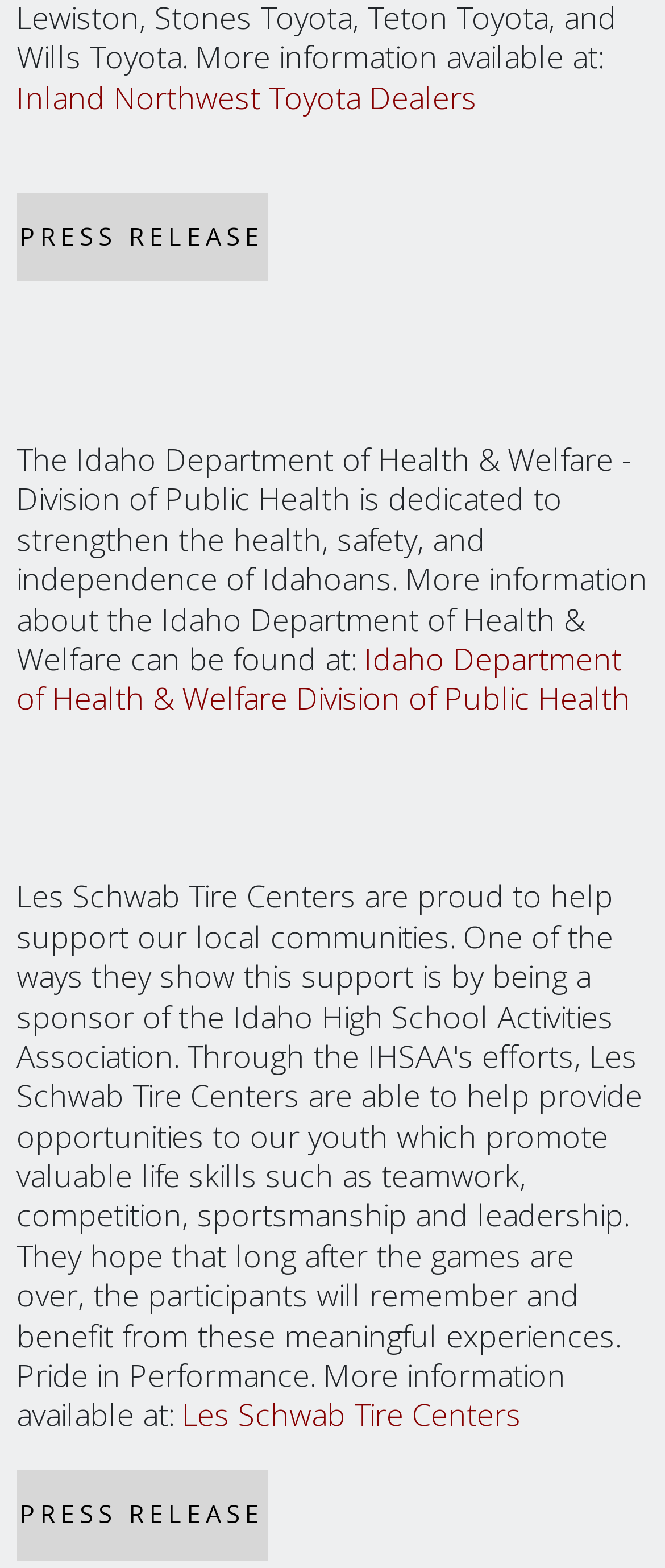Identify the bounding box for the UI element specified in this description: "Les Schwab Tire Centers". The coordinates must be four float numbers between 0 and 1, formatted as [left, top, right, bottom].

[0.273, 0.889, 0.783, 0.915]